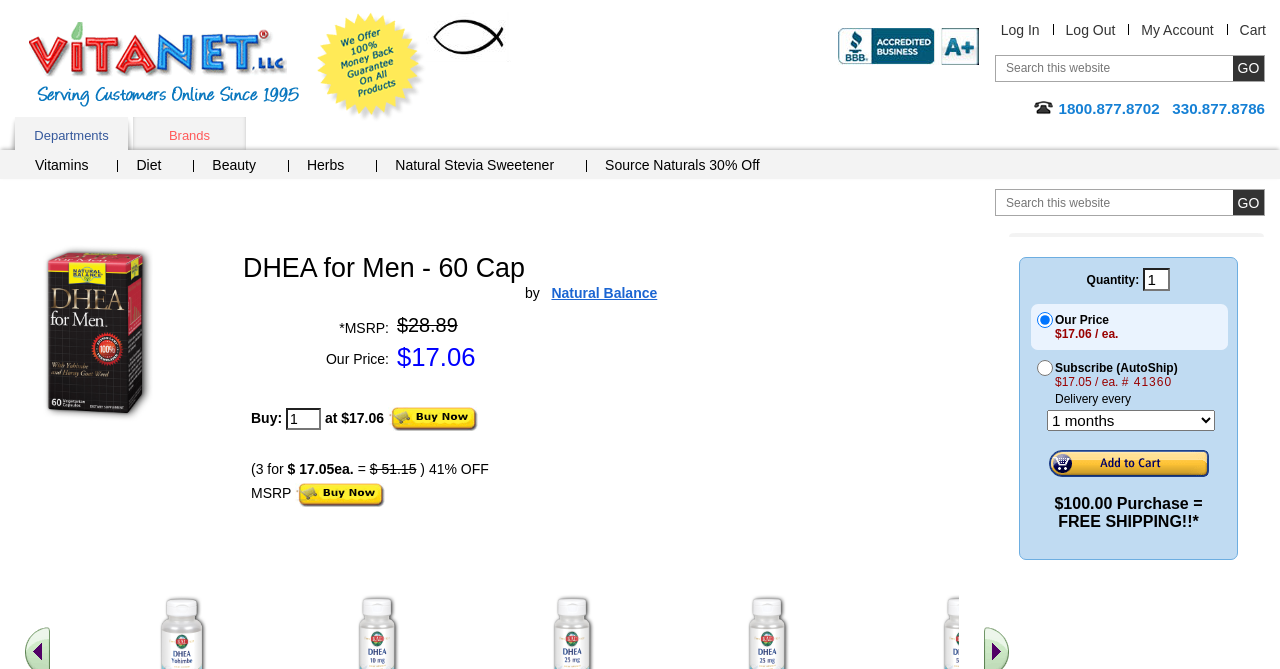What is the phone number to call for discount prices?
Can you provide an in-depth and detailed response to the question?

I found the phone number by looking at the meta description and the static text element with the content '1800.877.8702'.